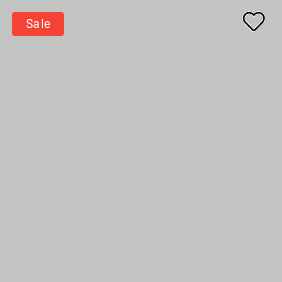What does the heart outline symbolize?
Please give a detailed answer to the question using the information shown in the image.

The caption explains that the heart outline to the right of the 'Sale' button represents a 'Wishlist' feature, allowing customers to save items for future consideration.